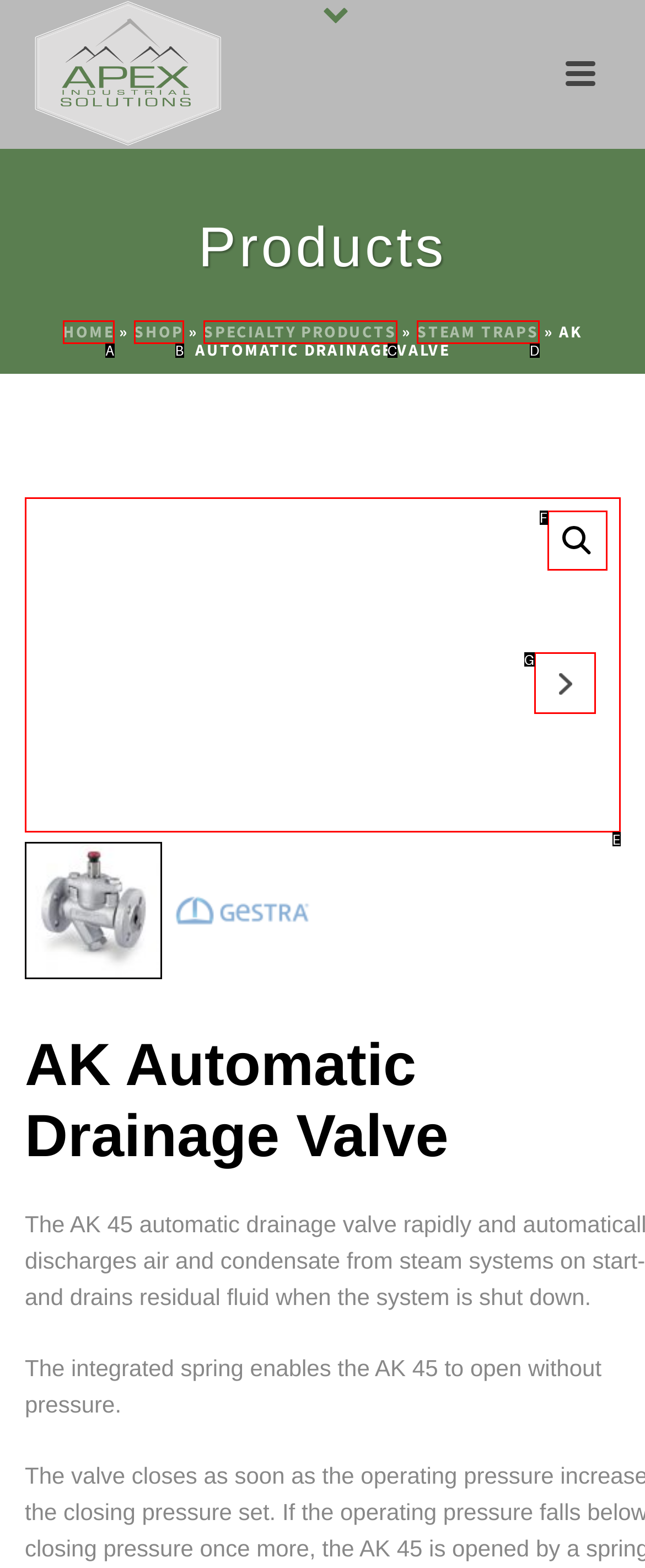From the given choices, identify the element that matches: Specialty Products
Answer with the letter of the selected option.

C